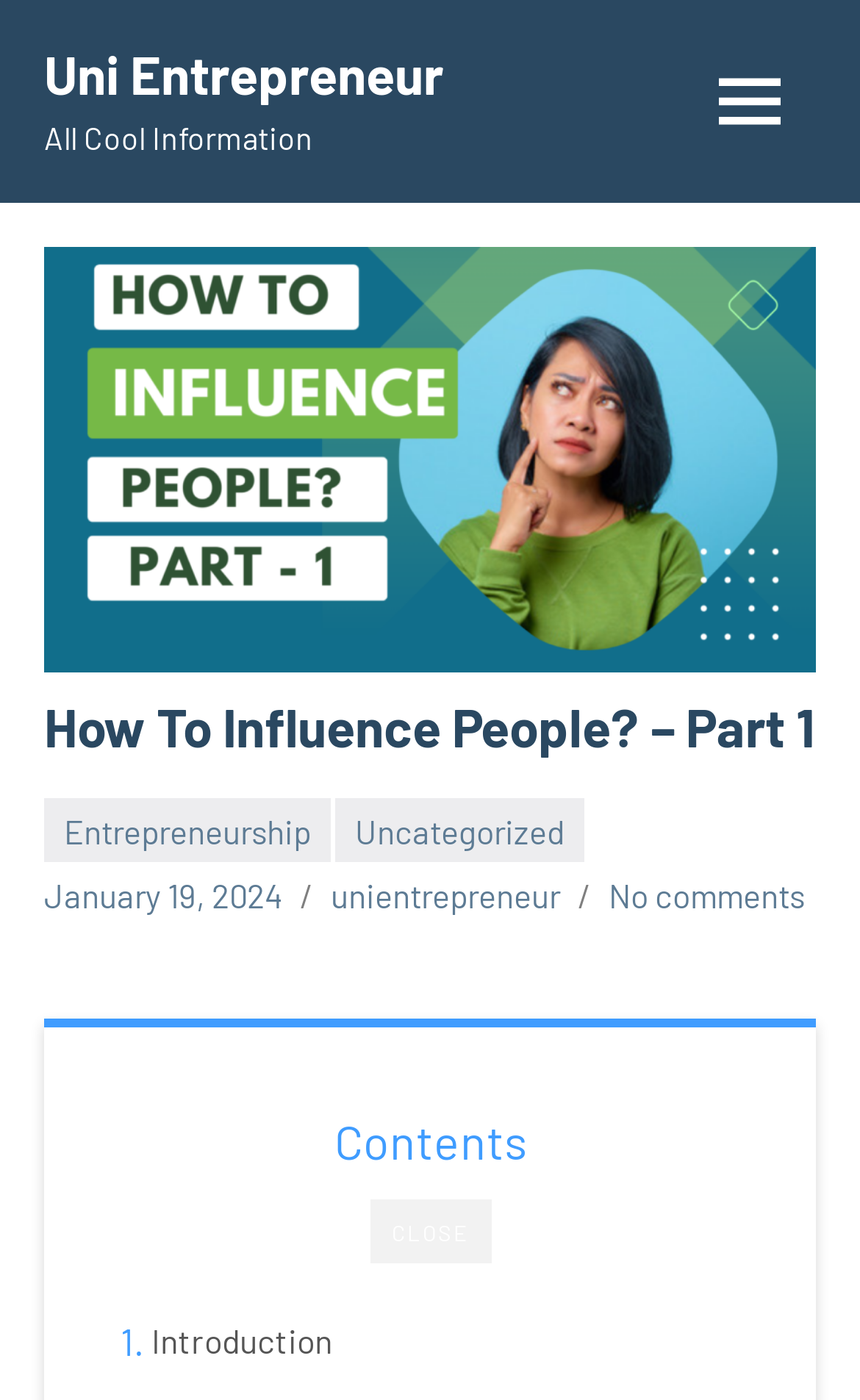Please identify the bounding box coordinates of the clickable area that will fulfill the following instruction: "explore Hamilton Pool Preserve". The coordinates should be in the format of four float numbers between 0 and 1, i.e., [left, top, right, bottom].

None